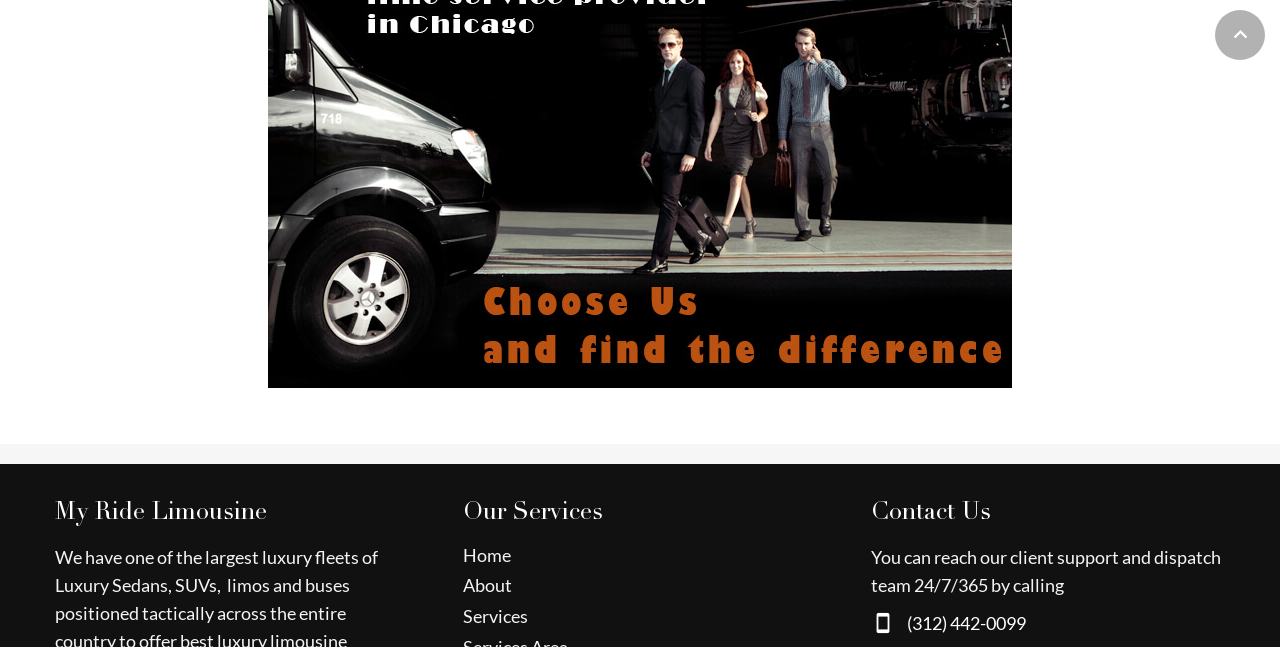How can clients reach the support team?
Look at the image and provide a detailed response to the question.

The webpage provides a phone number for clients to reach the support team, which is (312) 442-0099, as stated in the StaticText element.